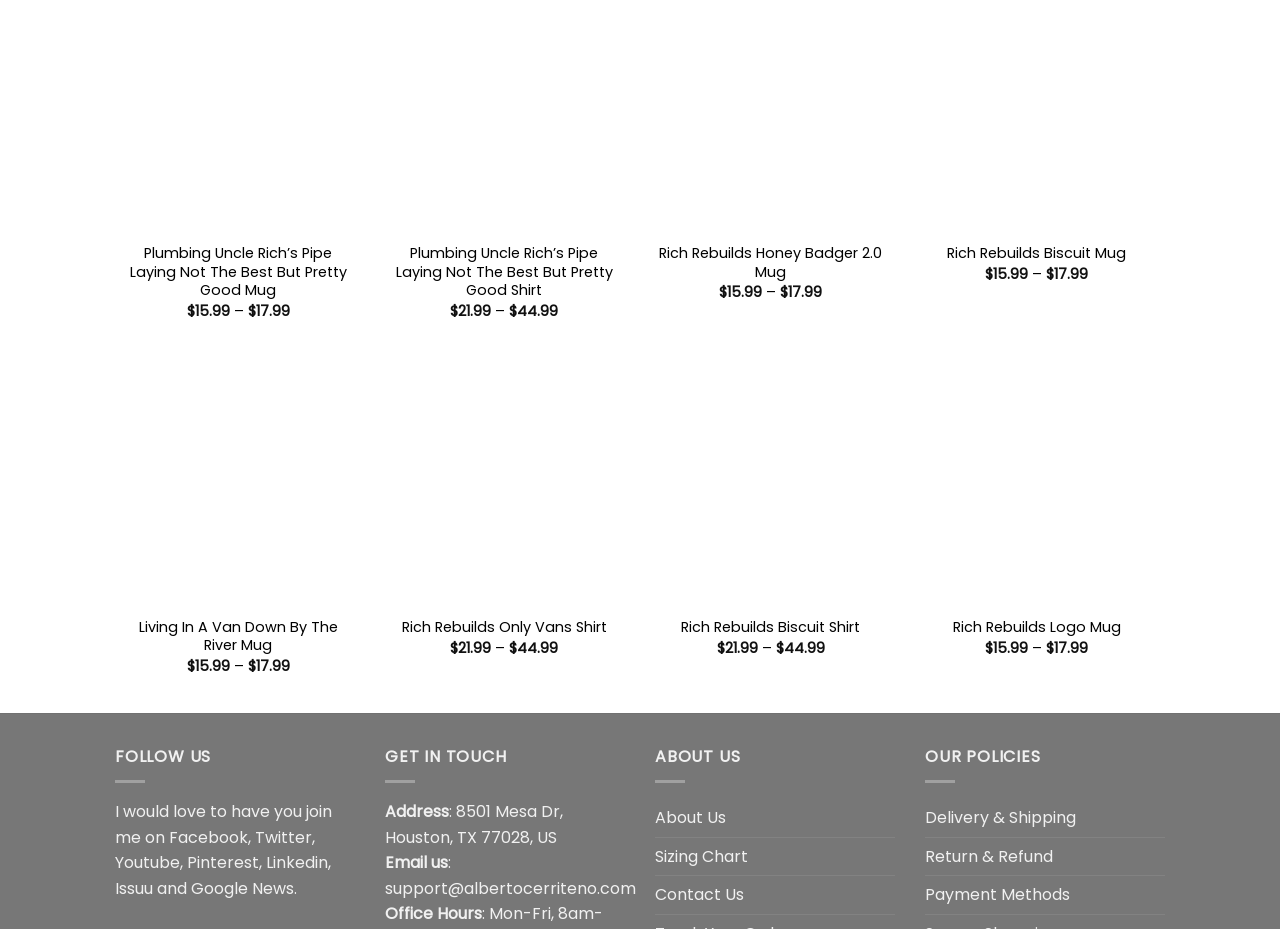Please reply to the following question with a single word or a short phrase:
What is the price range of the 'Plumbing Uncle Rich’s Pipe Laying Not The Best But Pretty Good Mug'?

$15.99 - $17.99